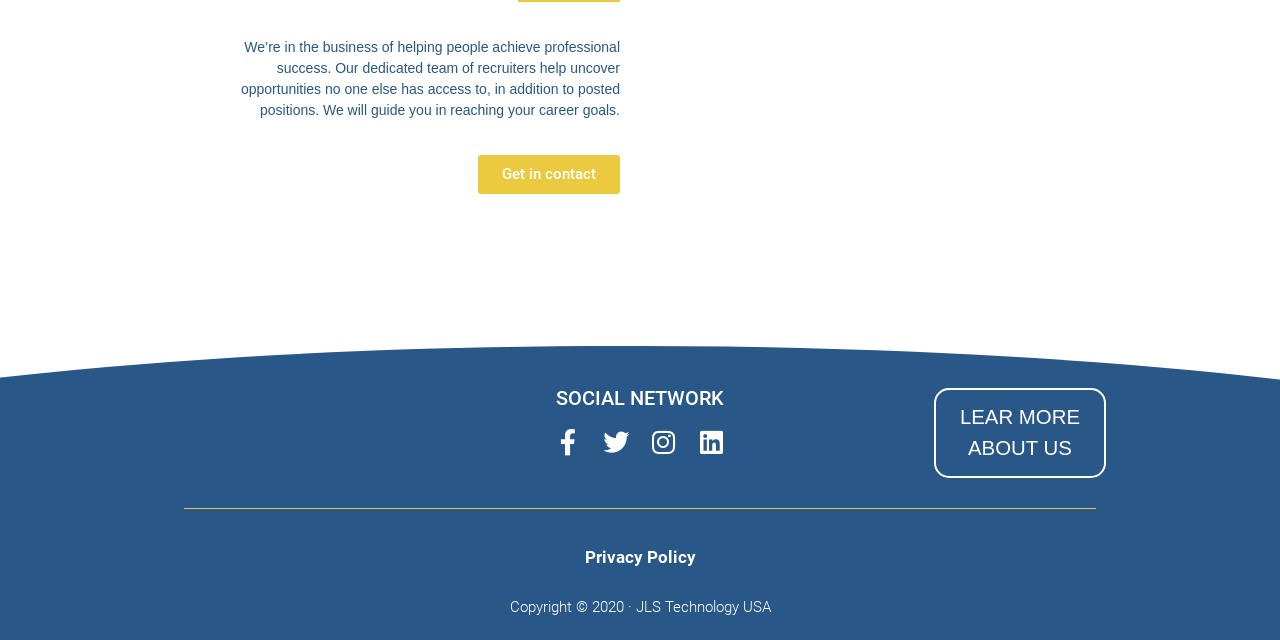What is the name of the company?
Based on the screenshot, respond with a single word or phrase.

JLS Technology USA